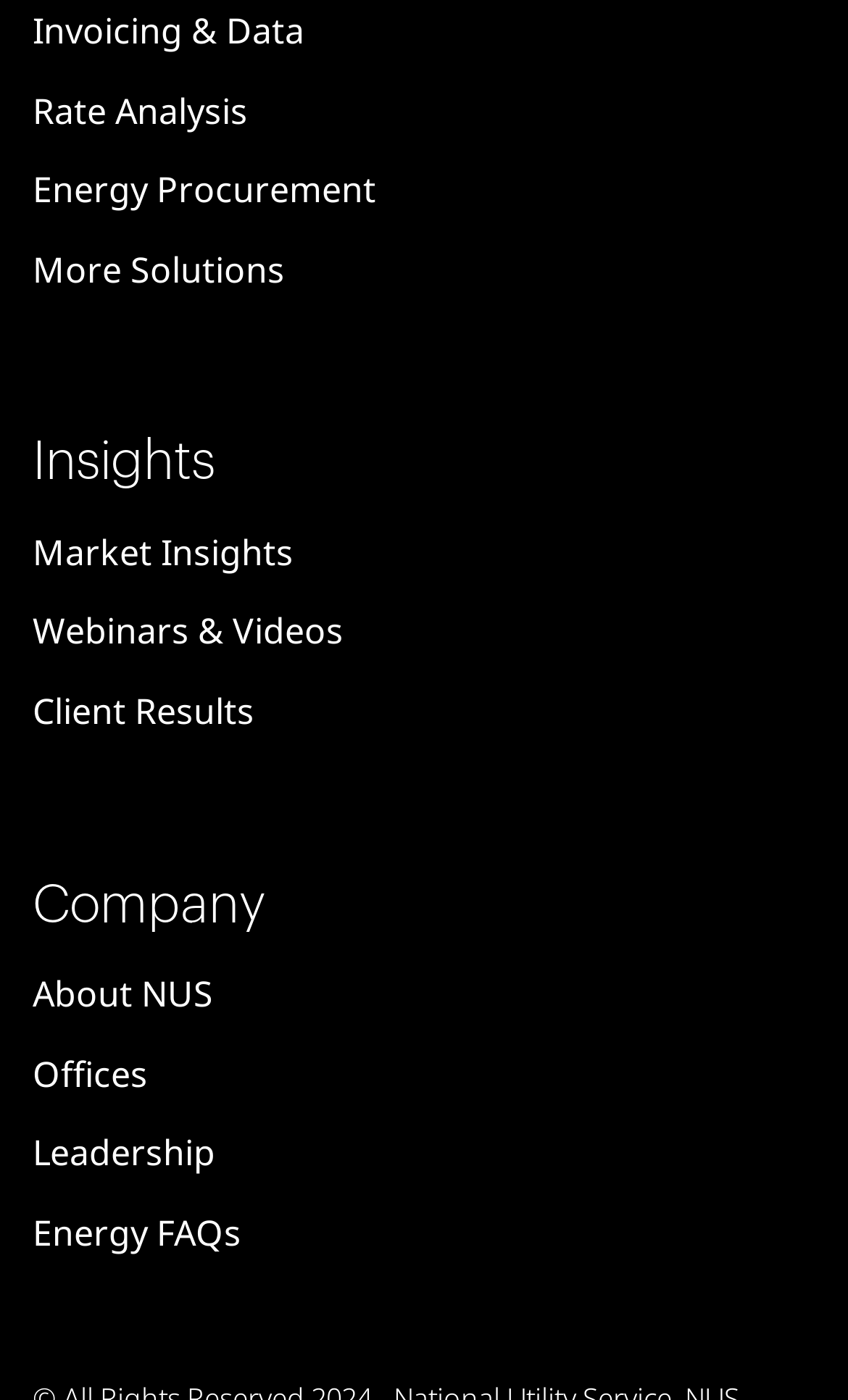Pinpoint the bounding box coordinates of the area that should be clicked to complete the following instruction: "View rate analysis". The coordinates must be given as four float numbers between 0 and 1, i.e., [left, top, right, bottom].

[0.038, 0.05, 0.962, 0.107]